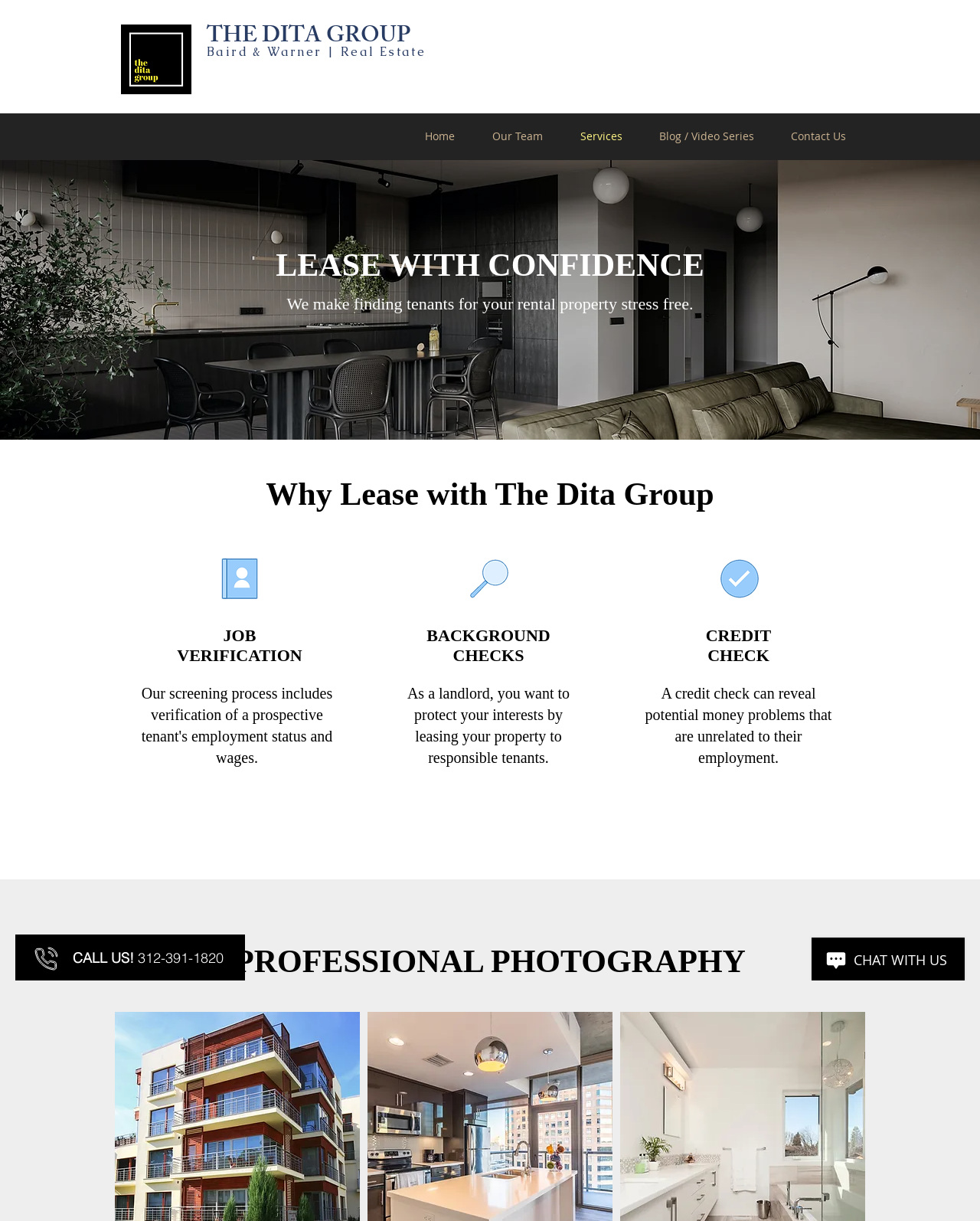Identify the bounding box of the UI element that matches this description: "Blog / Video Series".

[0.654, 0.102, 0.788, 0.121]